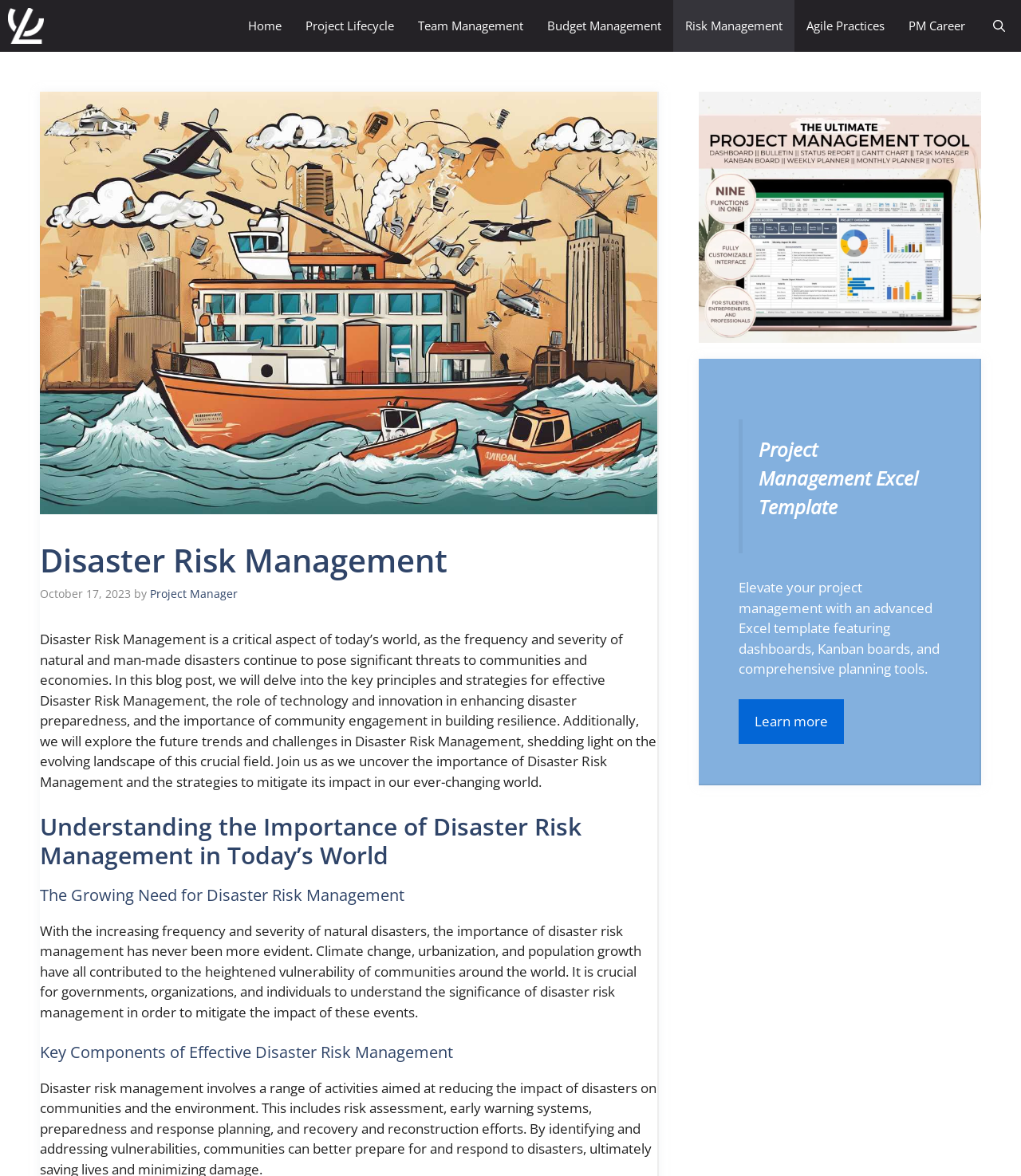Extract the bounding box coordinates of the UI element described: "Home". Provide the coordinates in the format [left, top, right, bottom] with values ranging from 0 to 1.

[0.231, 0.0, 0.288, 0.044]